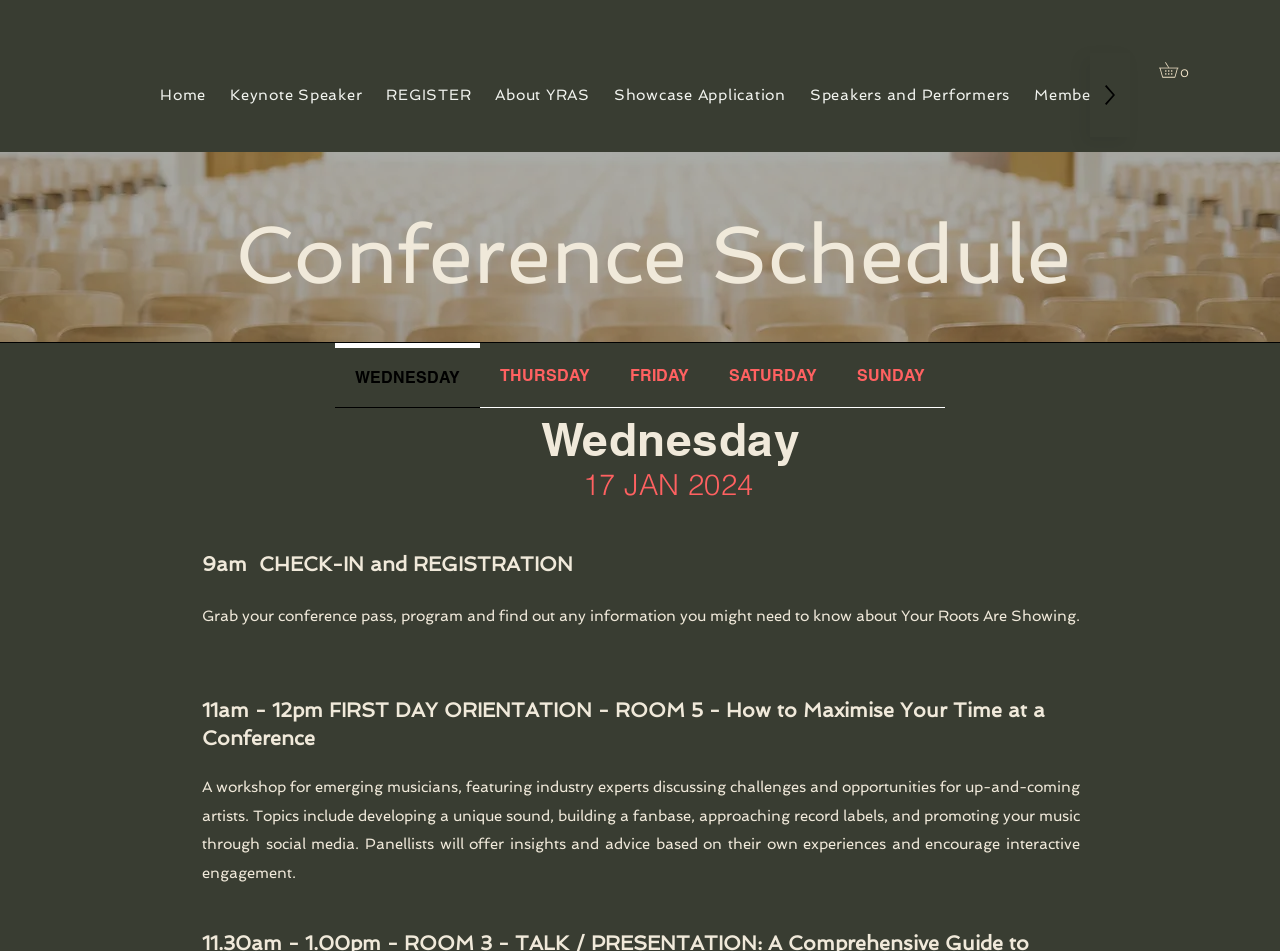Please provide the bounding box coordinates for the element that needs to be clicked to perform the instruction: "view keynote speaker". The coordinates must consist of four float numbers between 0 and 1, formatted as [left, top, right, bottom].

[0.172, 0.056, 0.291, 0.144]